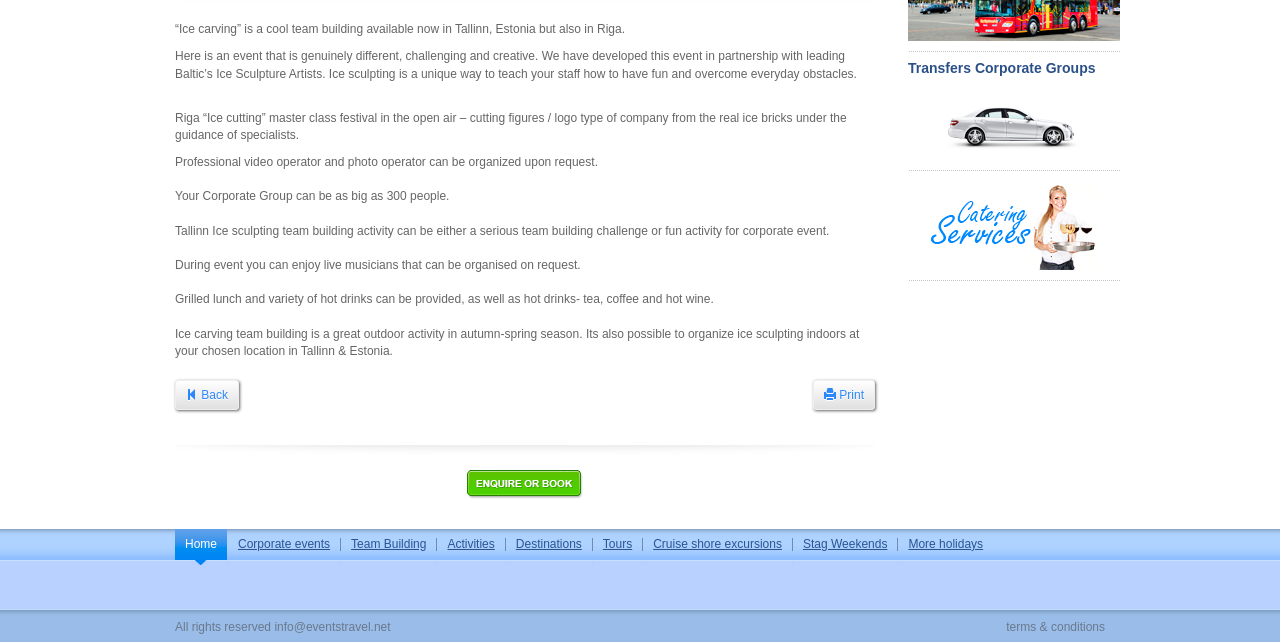Determine the bounding box coordinates for the UI element described. Format the coordinates as (top-left x, top-left y, bottom-right x, bottom-right y) and ensure all values are between 0 and 1. Element description: Stag Weekends

[0.619, 0.824, 0.702, 0.88]